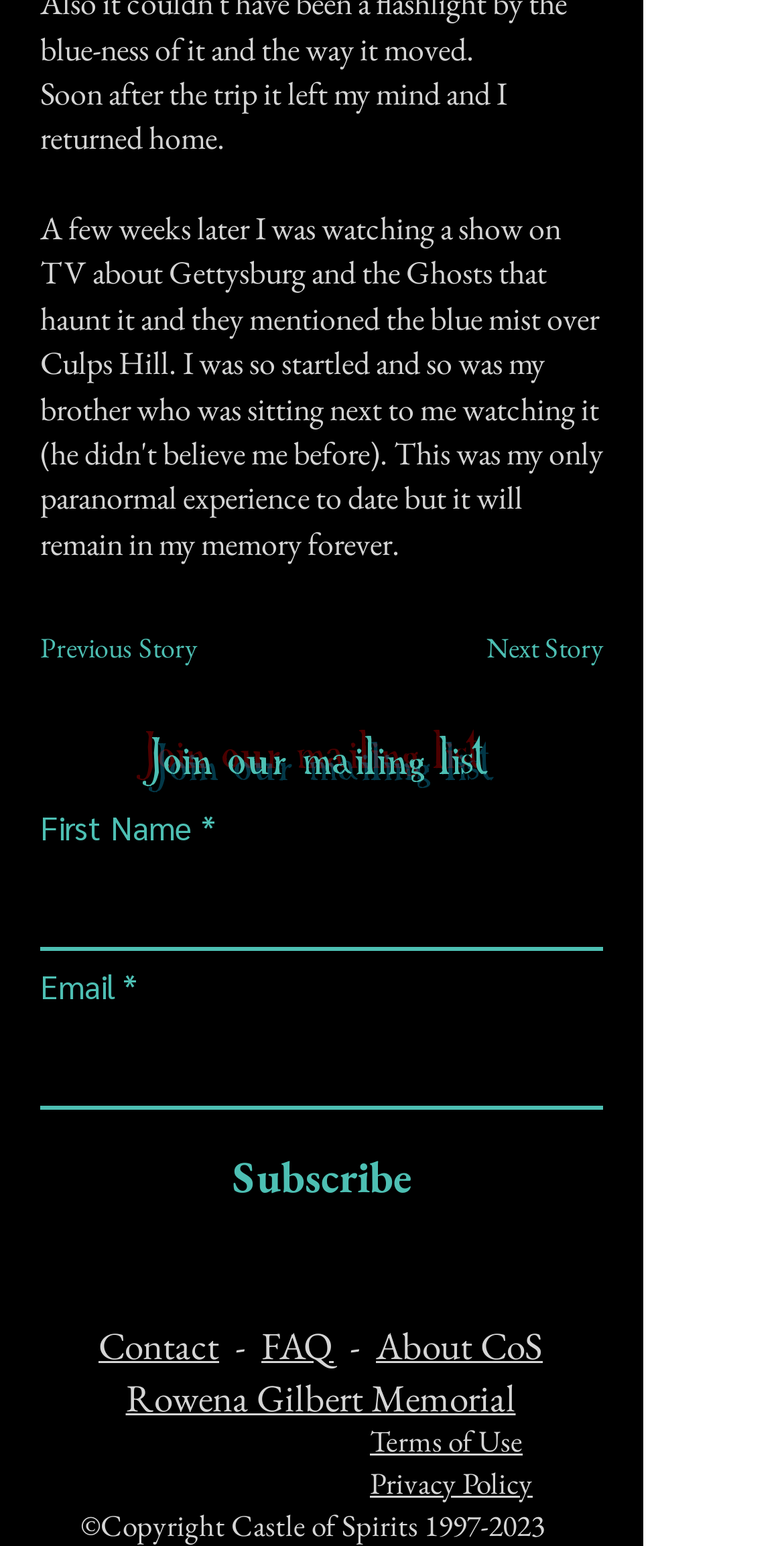What is the purpose of the 'Subscribe' button?
Give a thorough and detailed response to the question.

The 'Subscribe' button is located below the 'First Name' and 'Email' input fields, which suggests that it is used to submit the user's information to join the mailing list. The presence of the 'Join our mailing list' heading above these fields further supports this conclusion.